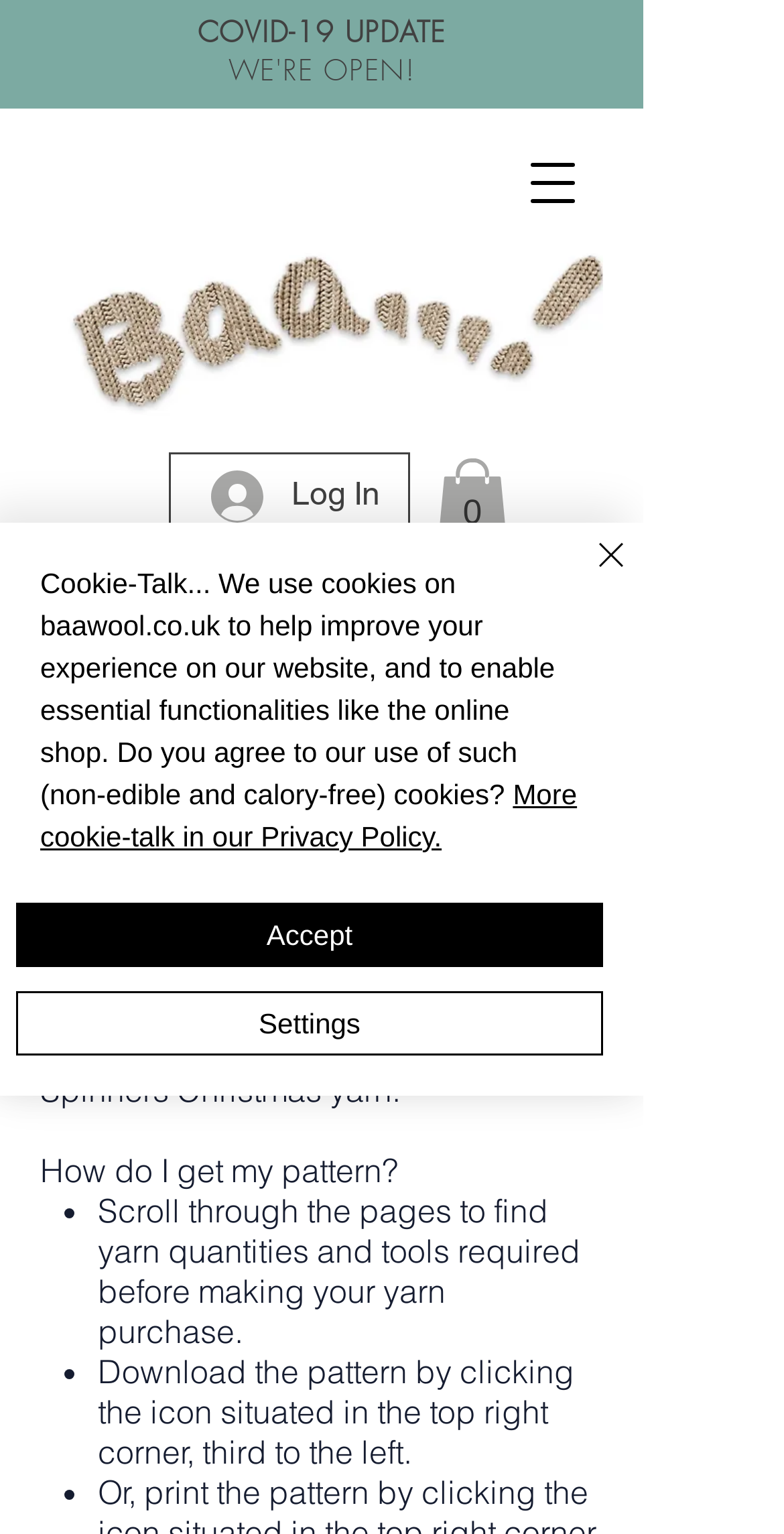Determine the bounding box coordinates of the clickable element to complete this instruction: "View Cart". Provide the coordinates in the format of four float numbers between 0 and 1, [left, top, right, bottom].

[0.556, 0.299, 0.649, 0.355]